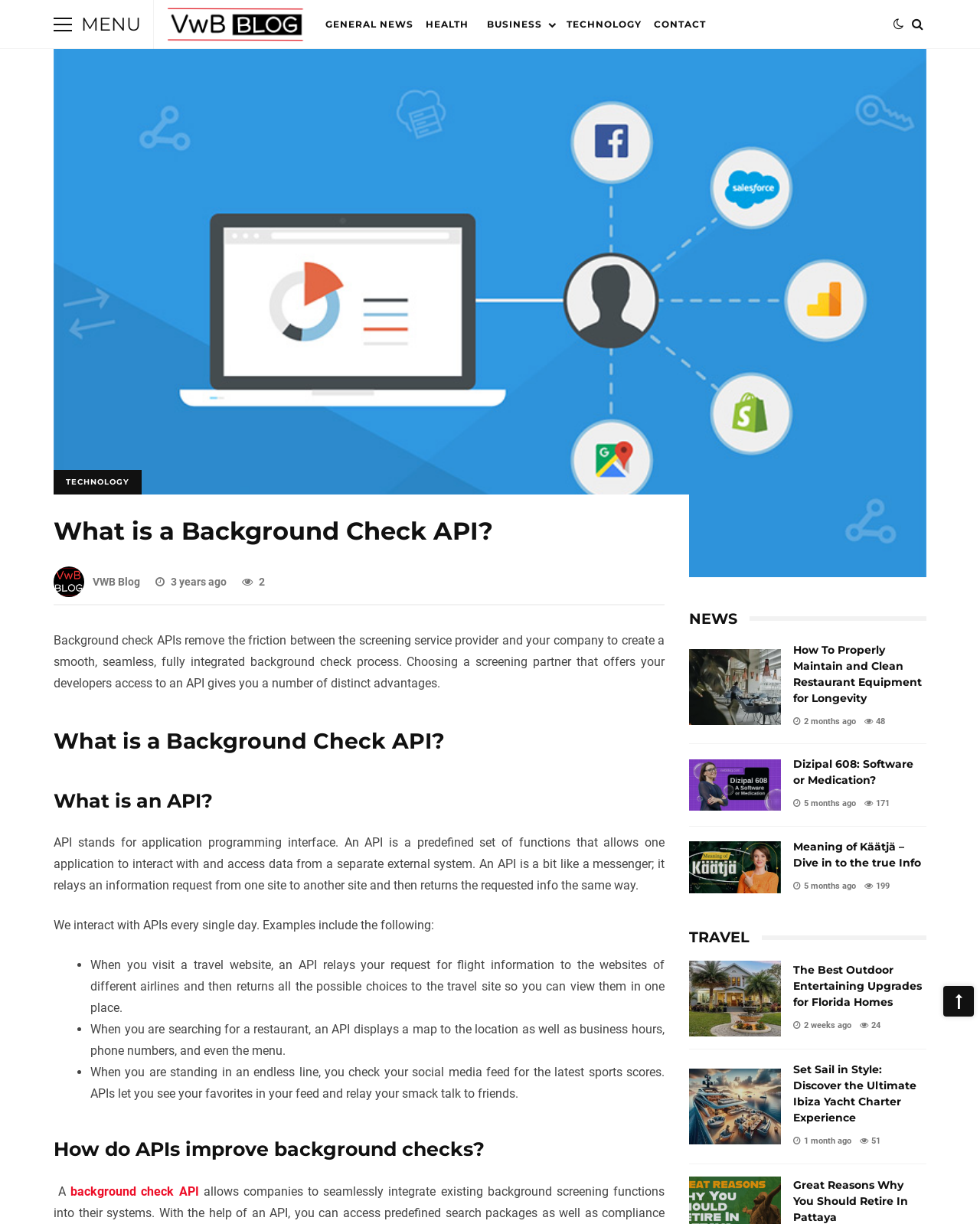Use a single word or phrase to answer the question:
How many categories are listed in the top navigation menu?

5